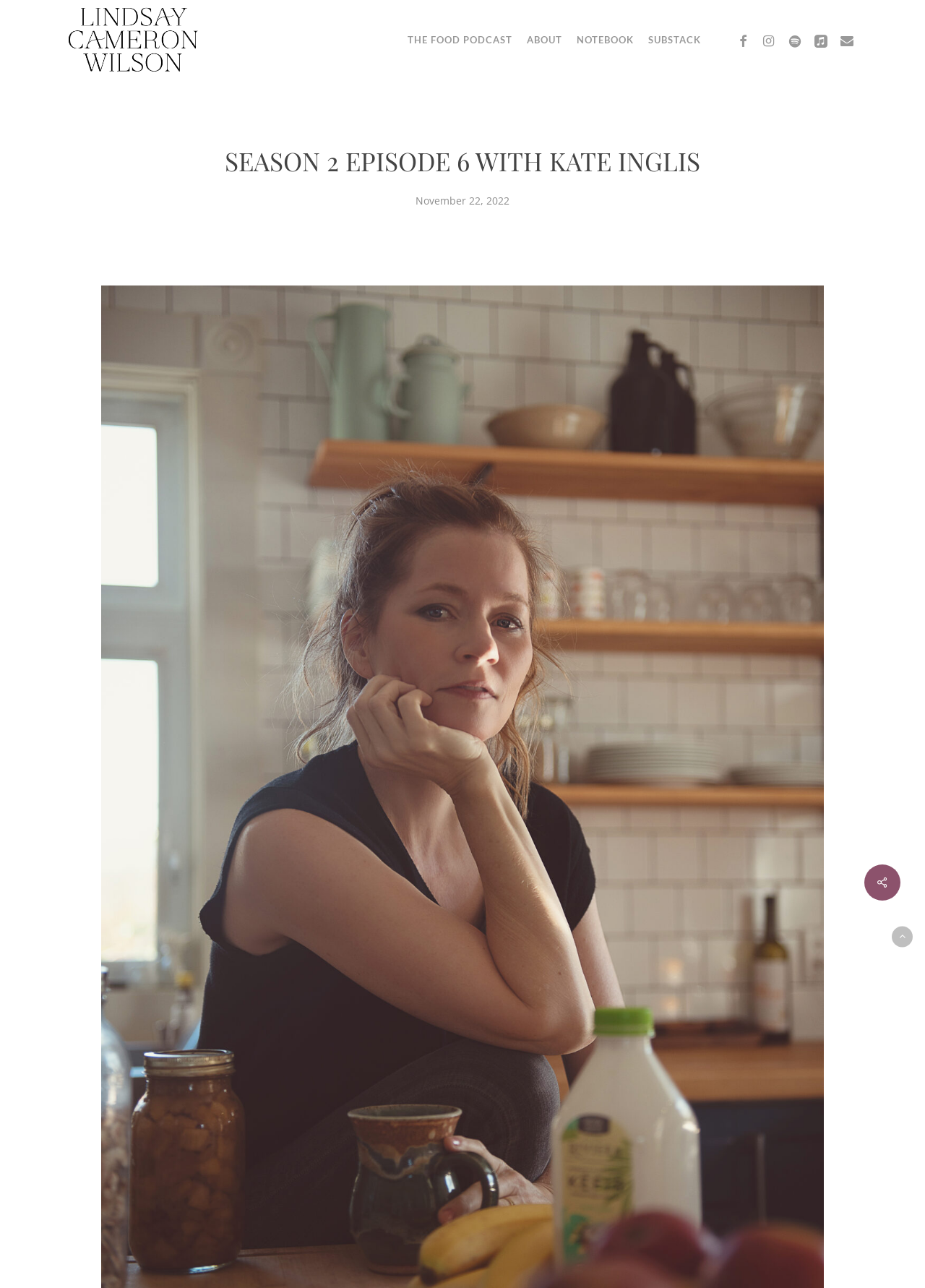Please extract the primary headline from the webpage.

SEASON 2 EPISODE 6 WITH KATE INGLIS